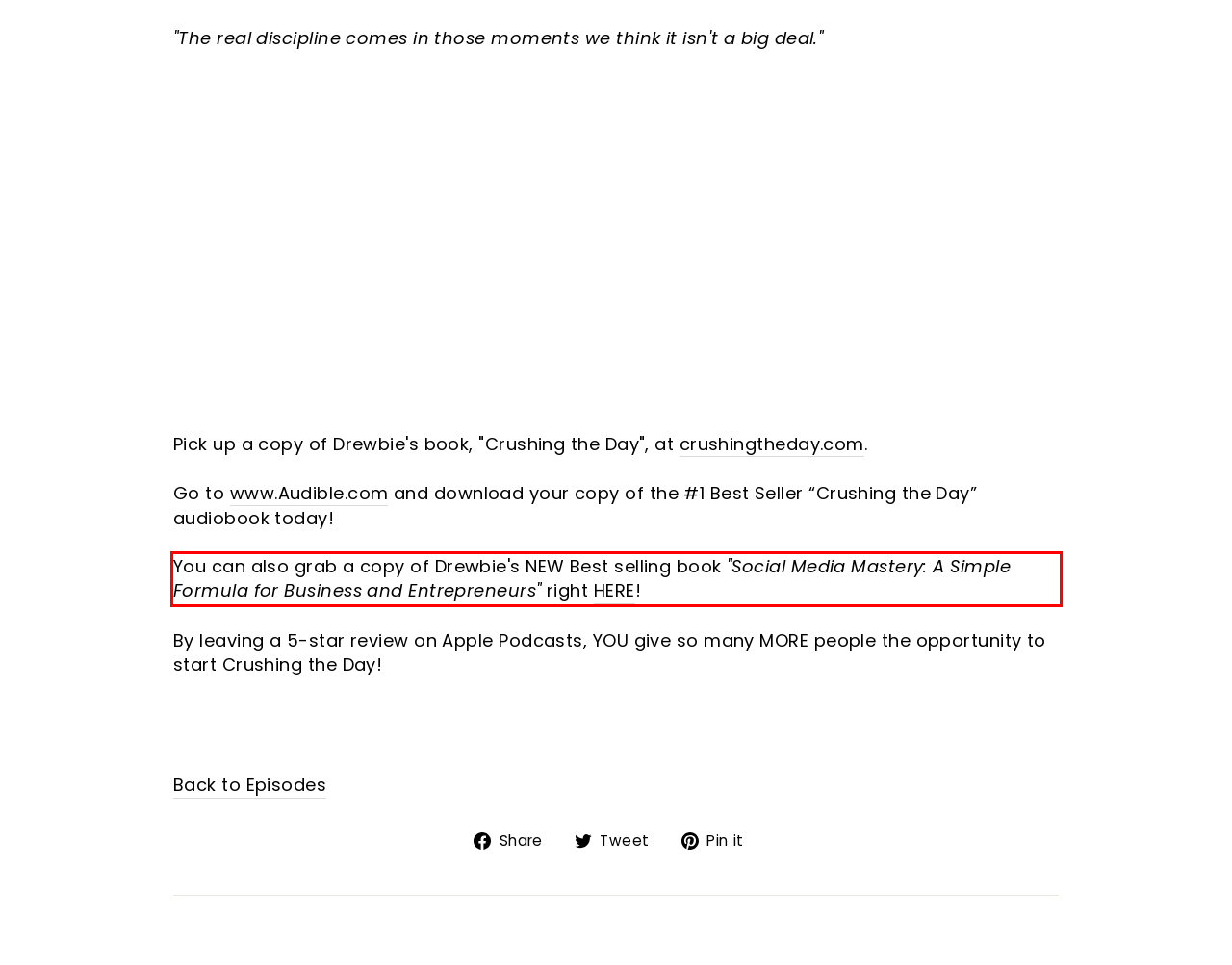You are given a screenshot with a red rectangle. Identify and extract the text within this red bounding box using OCR.

You can also grab a copy of Drewbie's NEW Best selling book "Social Media Mastery: A Simple Formula for Business and Entrepreneurs" right HERE!